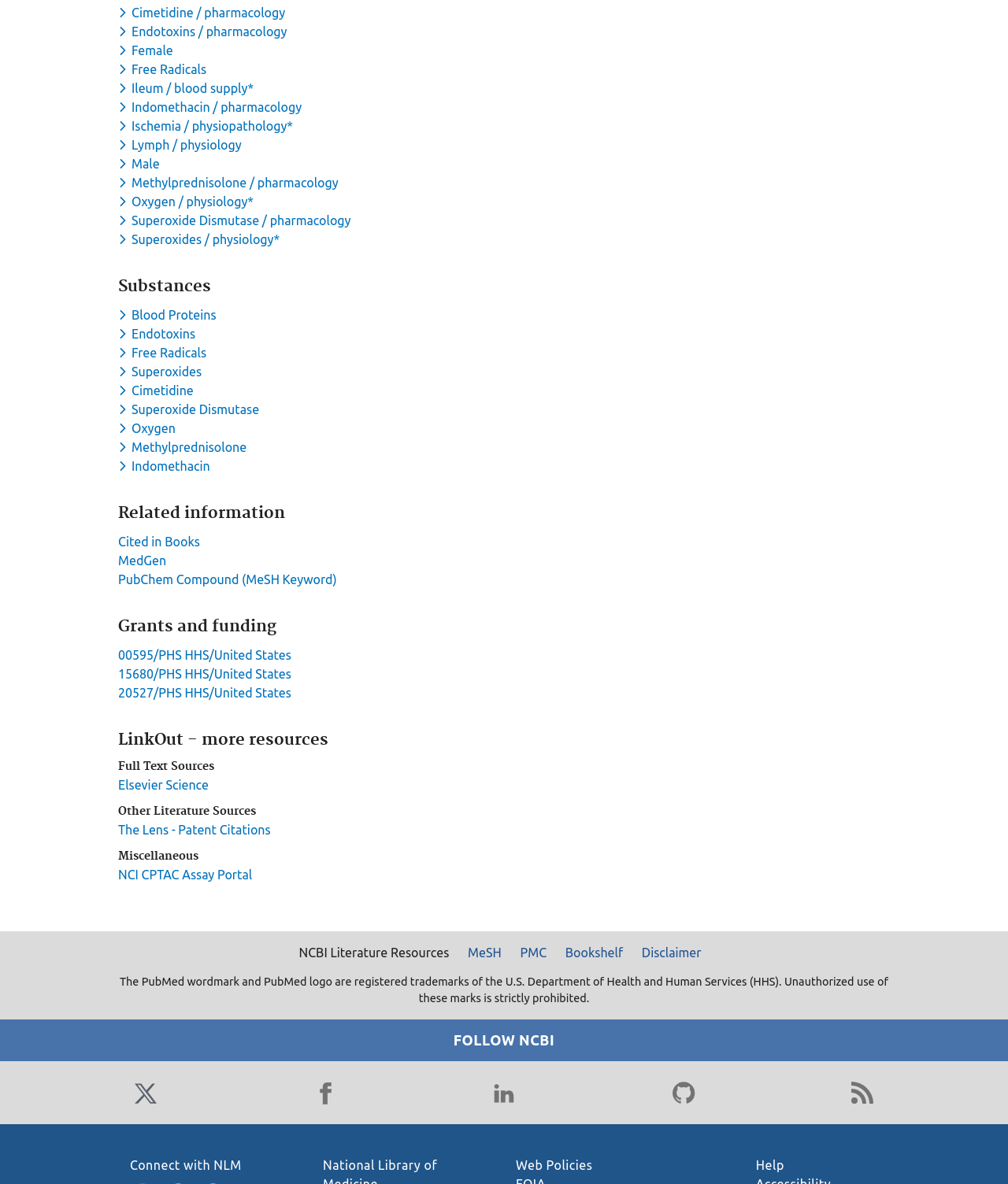Please identify the bounding box coordinates of the element that needs to be clicked to perform the following instruction: "View Grants and funding information".

[0.117, 0.522, 0.68, 0.537]